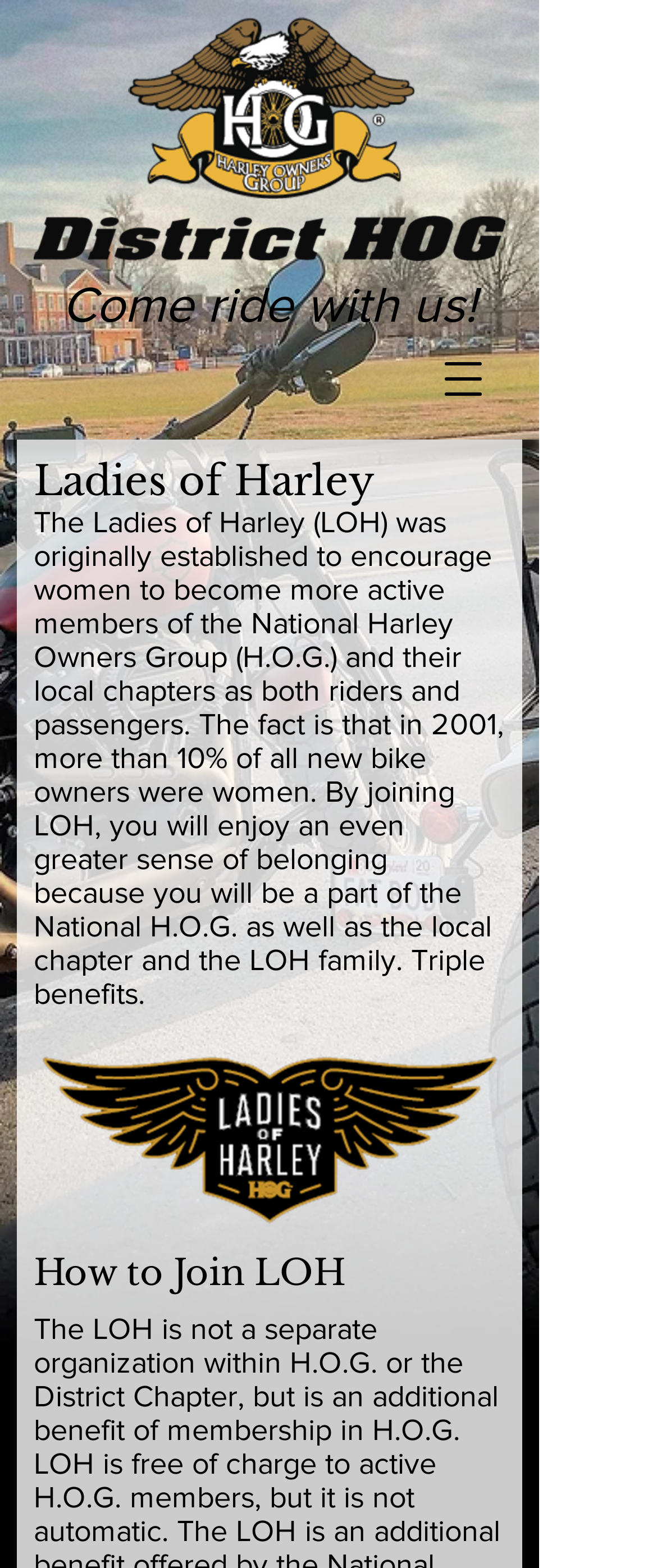How many headings are on the page? Refer to the image and provide a one-word or short phrase answer.

3